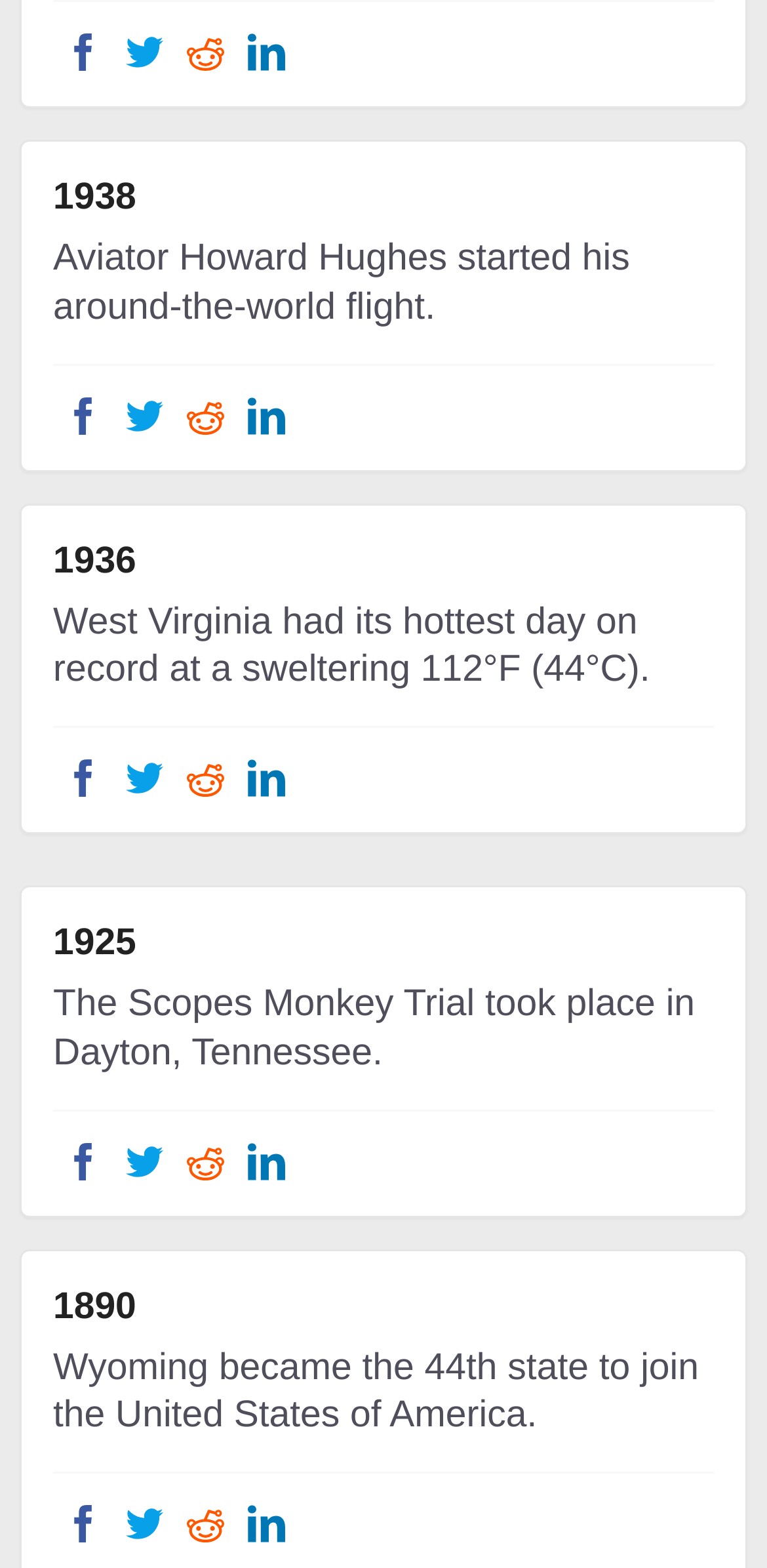How many events are listed on the page? From the image, respond with a single word or brief phrase.

4